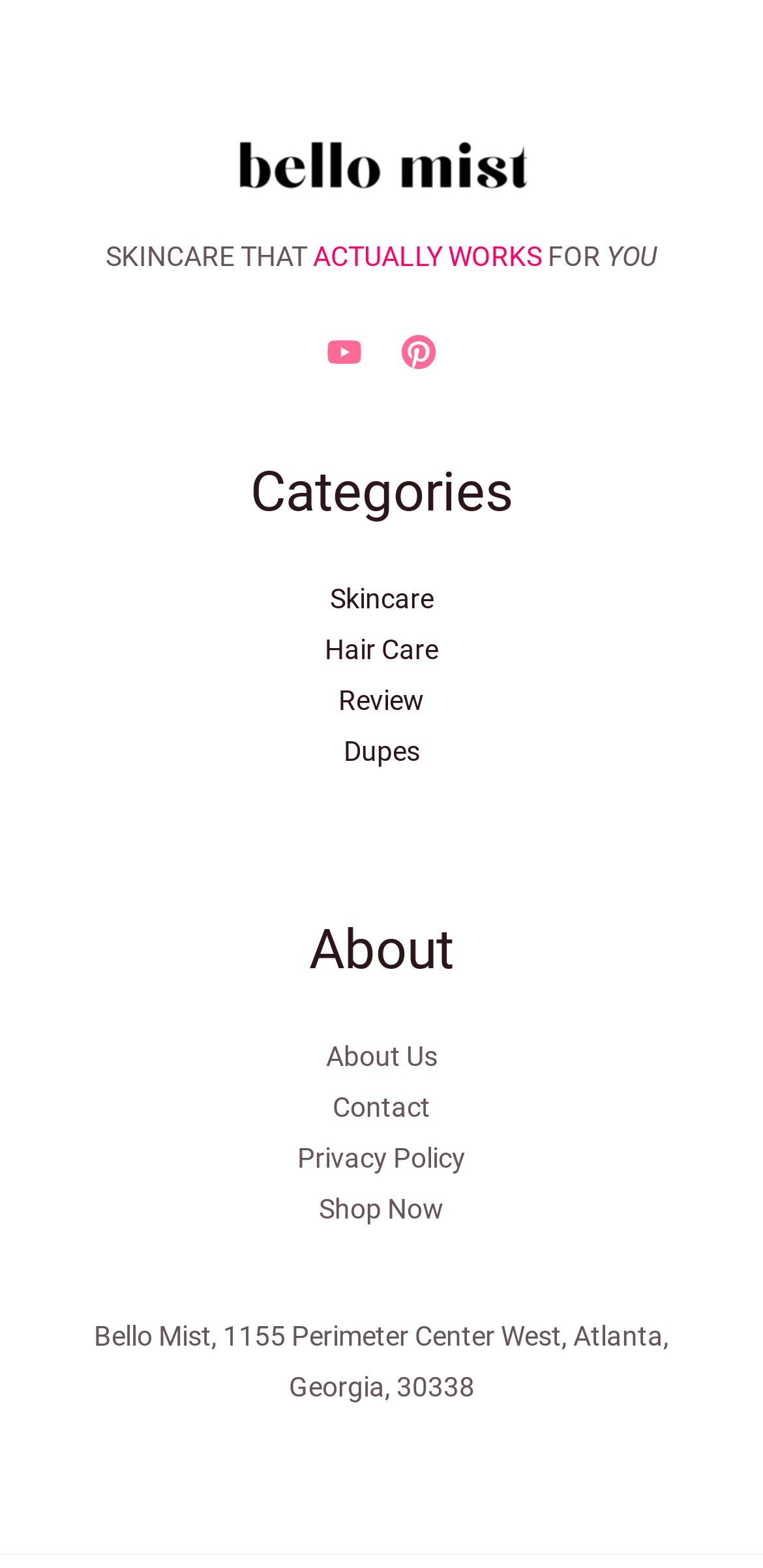Find the bounding box coordinates for the area that must be clicked to perform this action: "Visit Pinterest".

[0.526, 0.213, 0.572, 0.236]